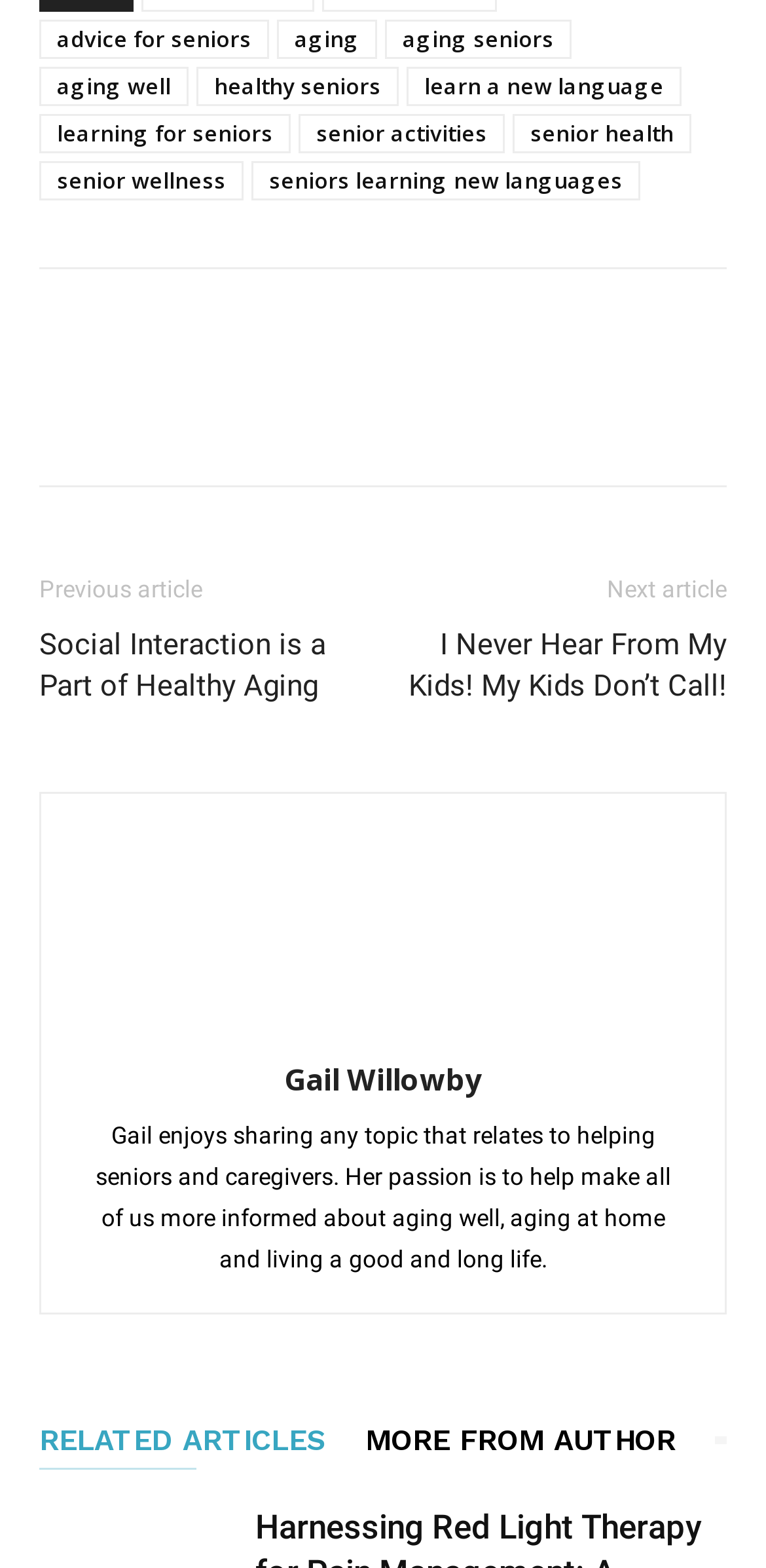How many social media links are there?
Make sure to answer the question with a detailed and comprehensive explanation.

I counted the number of link elements with Unicode characters, which are typically used to represent social media icons, and found 7 of them.